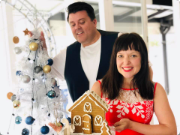What is the man doing?
Use the information from the screenshot to give a comprehensive response to the question.

The man is engaging playfully with the Christmas decor around him, which implies that he is having fun and adding to the jovial atmosphere of the scene.